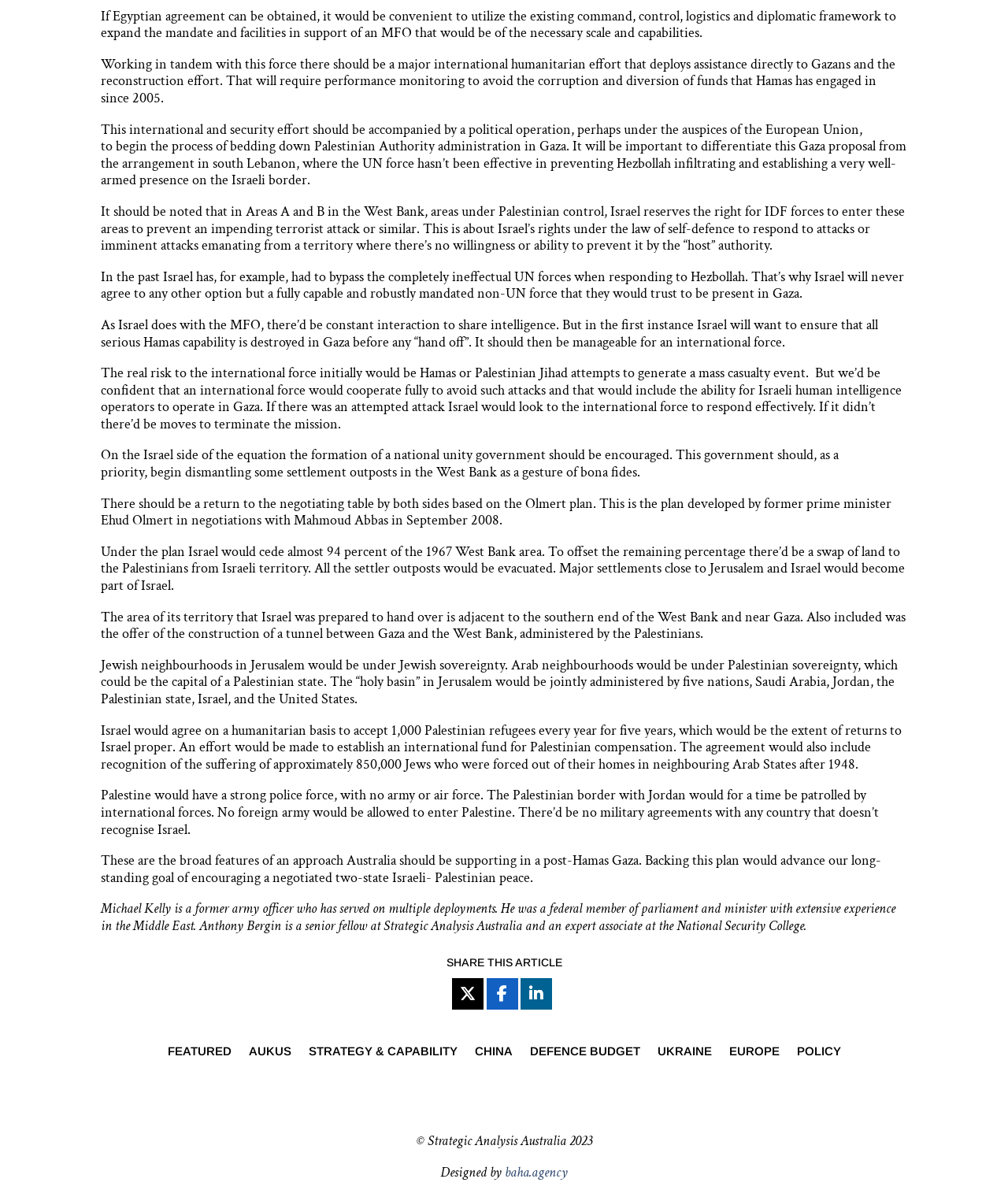Please find the bounding box coordinates of the section that needs to be clicked to achieve this instruction: "Check out the design agency".

[0.501, 0.969, 0.563, 0.984]